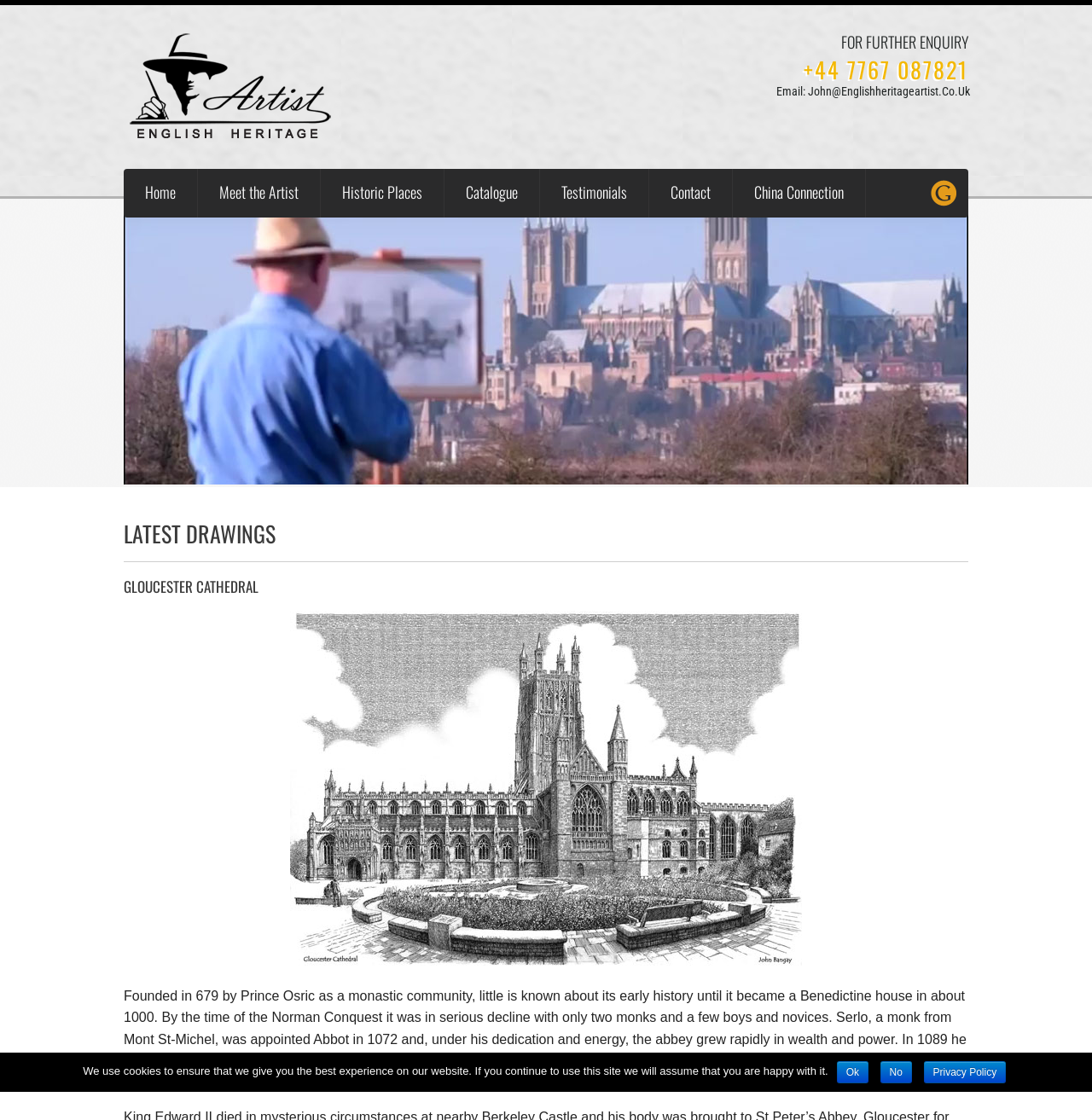Identify the bounding box coordinates of the clickable region to carry out the given instruction: "Read about 'Gloucester Cathedral'".

[0.113, 0.514, 0.887, 0.534]